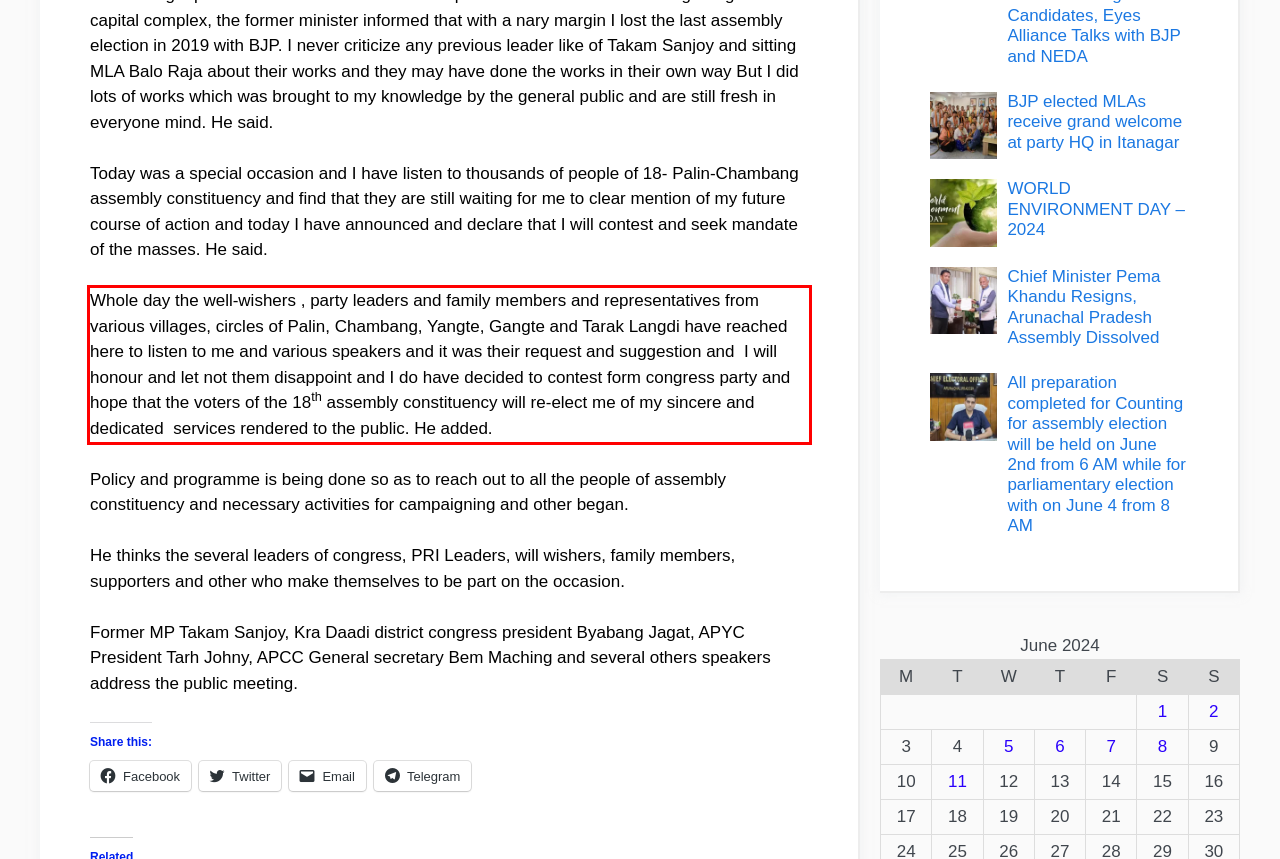Identify the text inside the red bounding box in the provided webpage screenshot and transcribe it.

Whole day the well-wishers , party leaders and family members and representatives from various villages, circles of Palin, Chambang, Yangte, Gangte and Tarak Langdi have reached here to listen to me and various speakers and it was their request and suggestion and I will honour and let not them disappoint and I do have decided to contest form congress party and hope that the voters of the 18th assembly constituency will re-elect me of my sincere and dedicated services rendered to the public. He added.